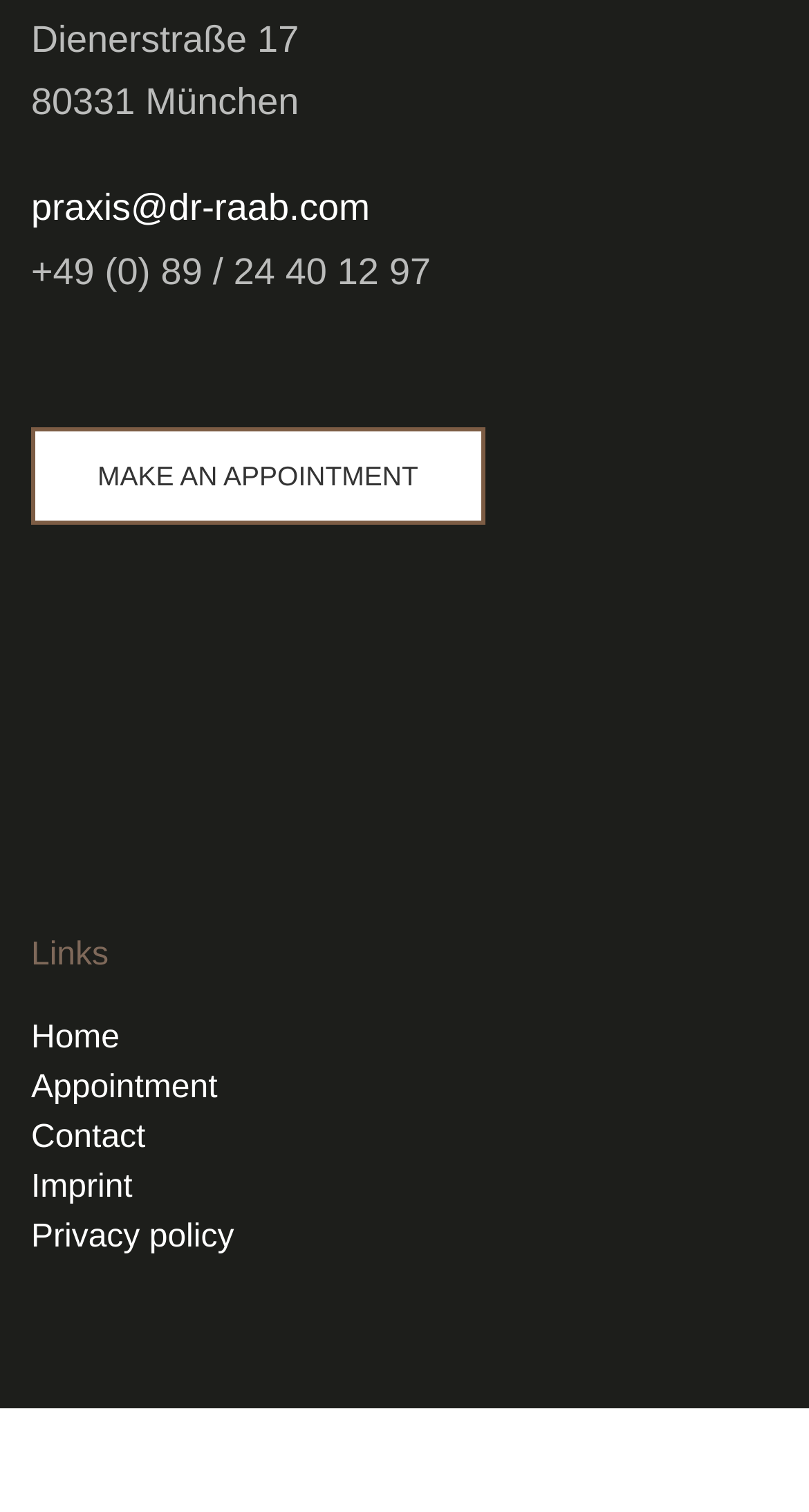What are the main sections of the website?
Analyze the image and deliver a detailed answer to the question.

I found the main sections by looking at the link elements at the bottom of the page, which provide links to different sections of the website, including 'Home', 'Appointment', 'Contact', 'Imprint', and 'Privacy policy'.